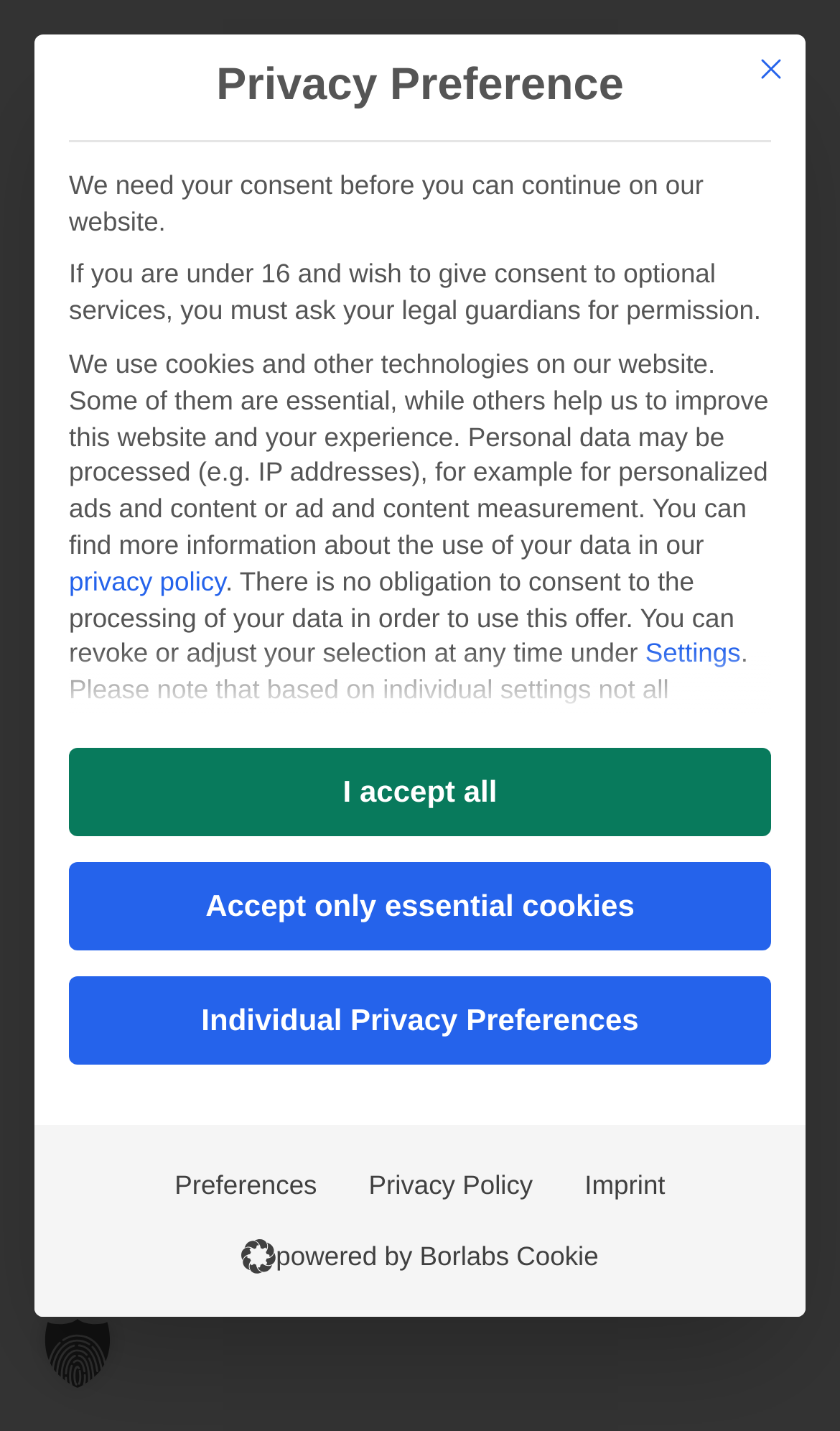Using the provided description: "parent_node: External media name="external-media"", find the bounding box coordinates of the corresponding UI element. The output should be four float numbers between 0 and 1, in the format [left, top, right, bottom].

[0.082, 0.765, 0.133, 0.795]